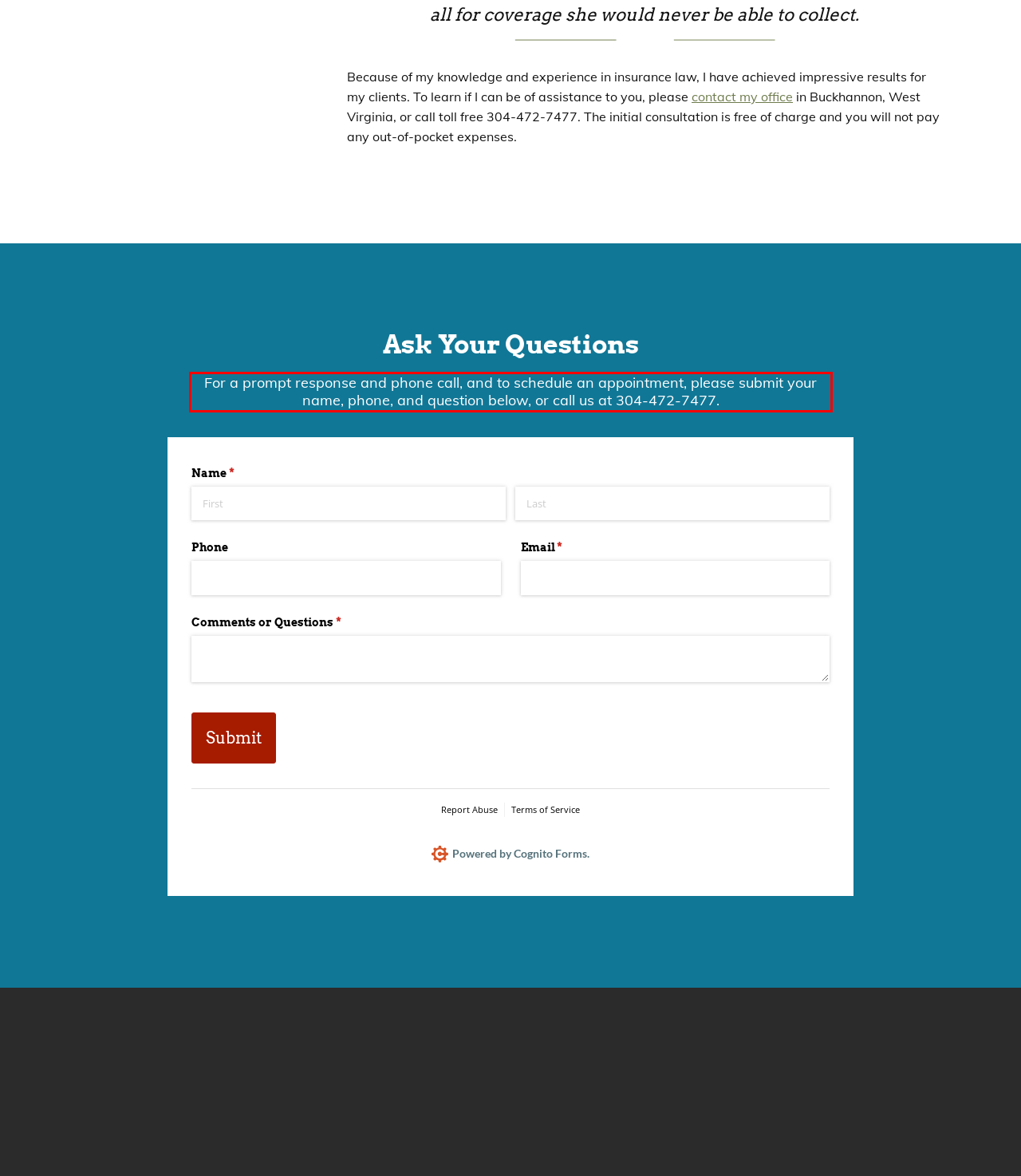Analyze the screenshot of a webpage where a red rectangle is bounding a UI element. Extract and generate the text content within this red bounding box.

For a prompt response and phone call, and to schedule an appointment, please submit your name, phone, and question below, or call us at 304-472-7477.